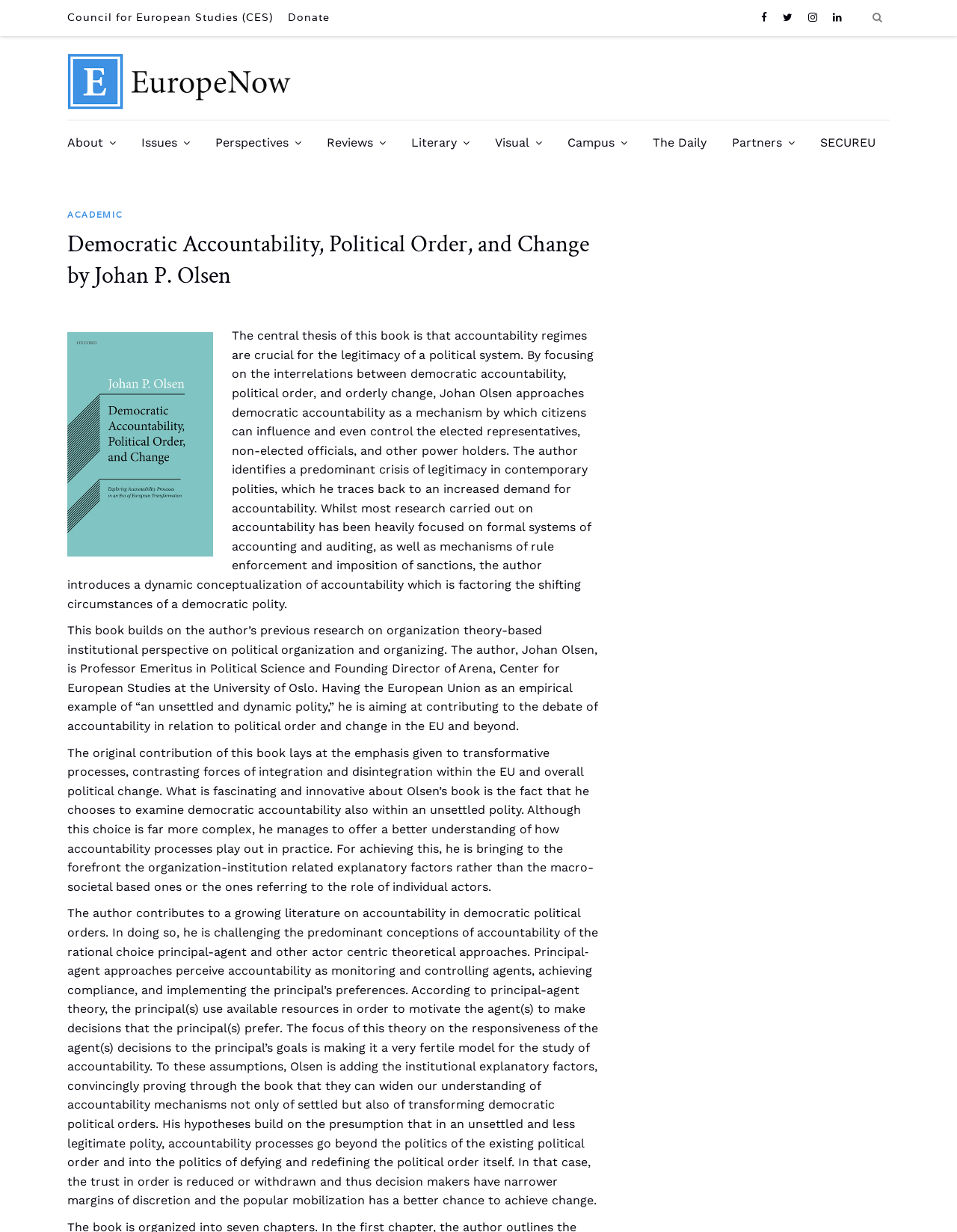Extract the bounding box of the UI element described as: "title="EuropeNow"".

[0.07, 0.073, 0.305, 0.098]